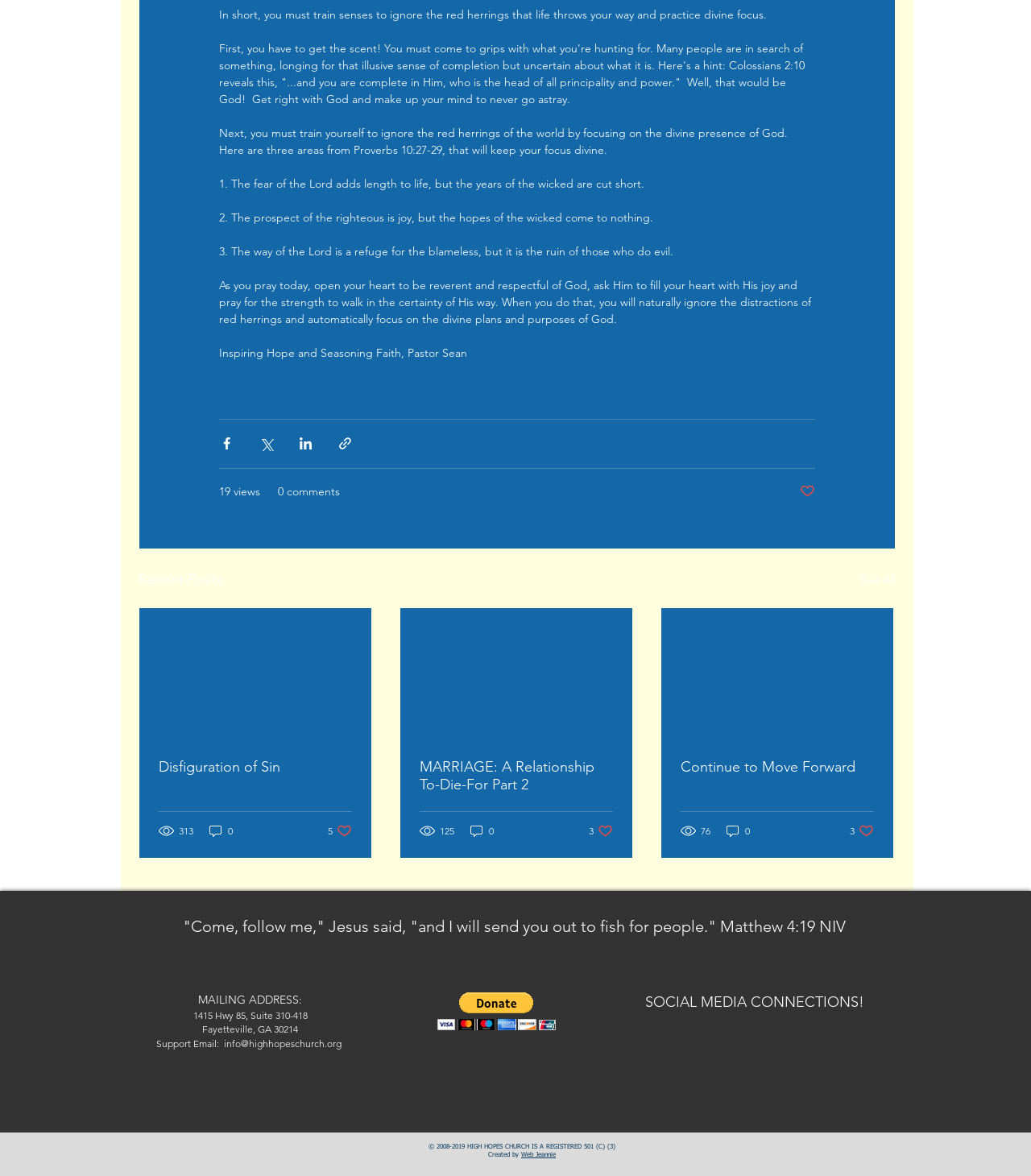Refer to the image and provide an in-depth answer to the question: 
What is the mailing address of High Hopes Church?

The mailing address of High Hopes Church is explicitly stated on the webpage, providing users with a physical contact point for the church.